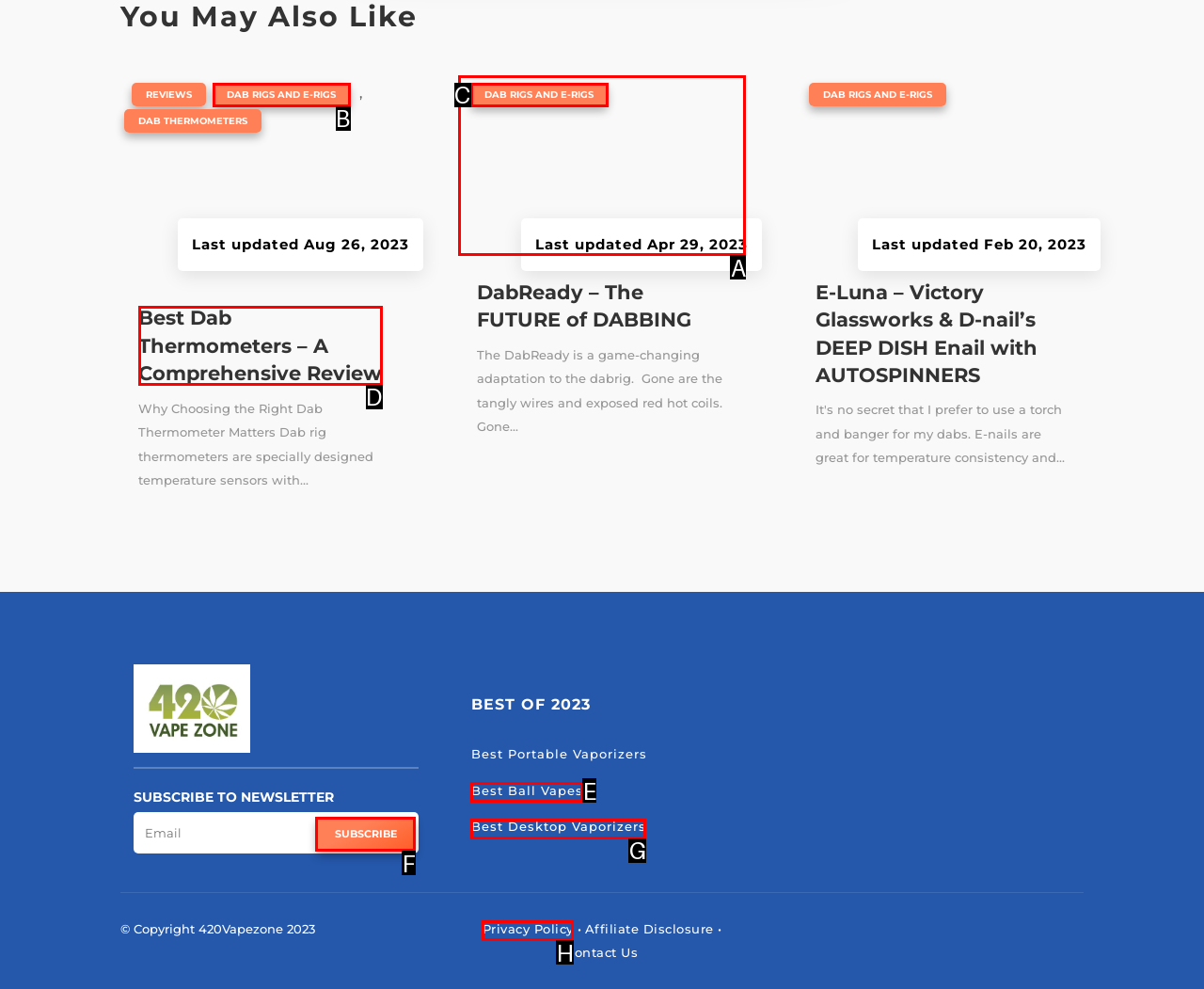For the instruction: Subscribe to the newsletter, determine the appropriate UI element to click from the given options. Respond with the letter corresponding to the correct choice.

F